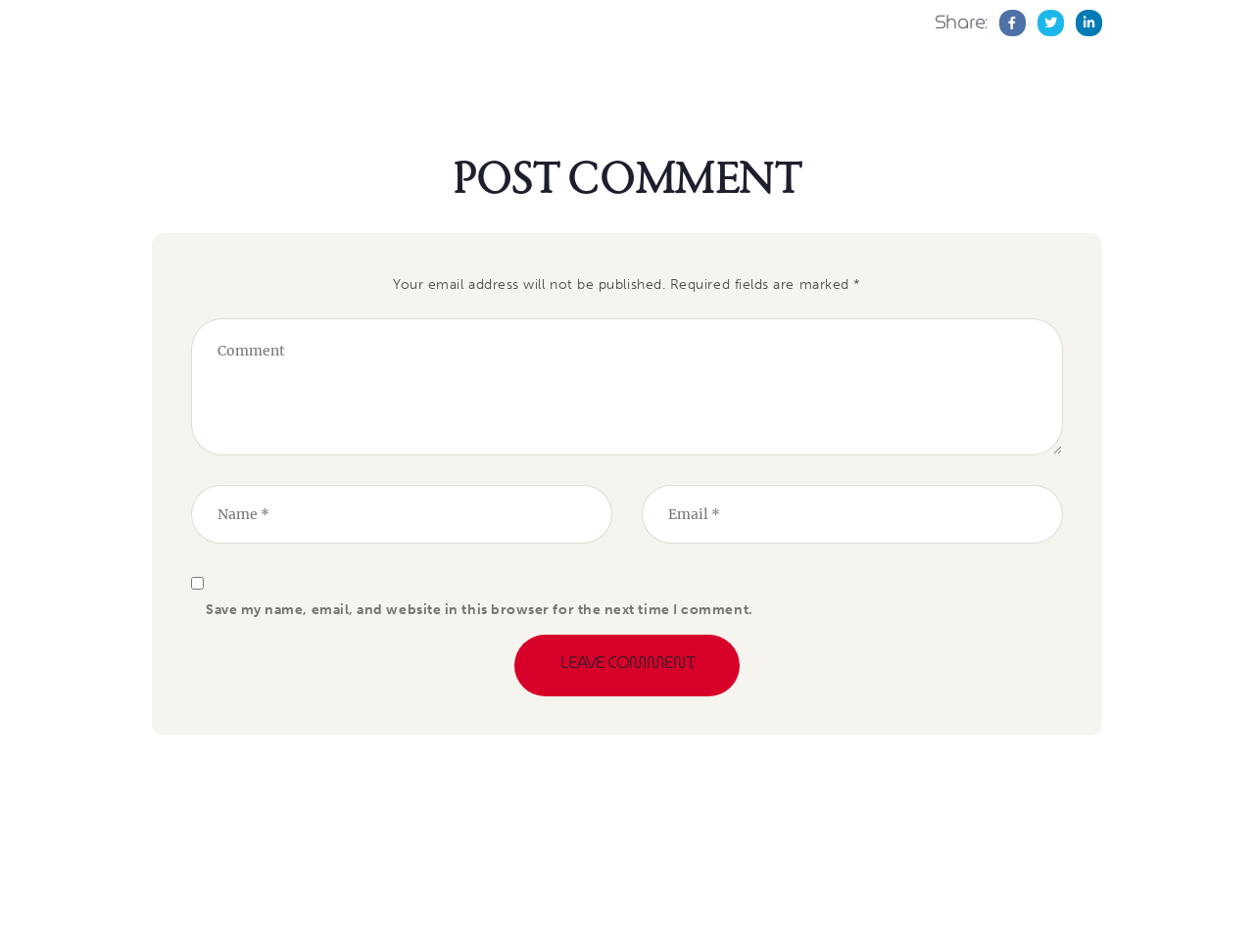Predict the bounding box of the UI element based on the description: "name="comment" placeholder="Comment"". The coordinates should be four float numbers between 0 and 1, formatted as [left, top, right, bottom].

[0.152, 0.334, 0.848, 0.478]